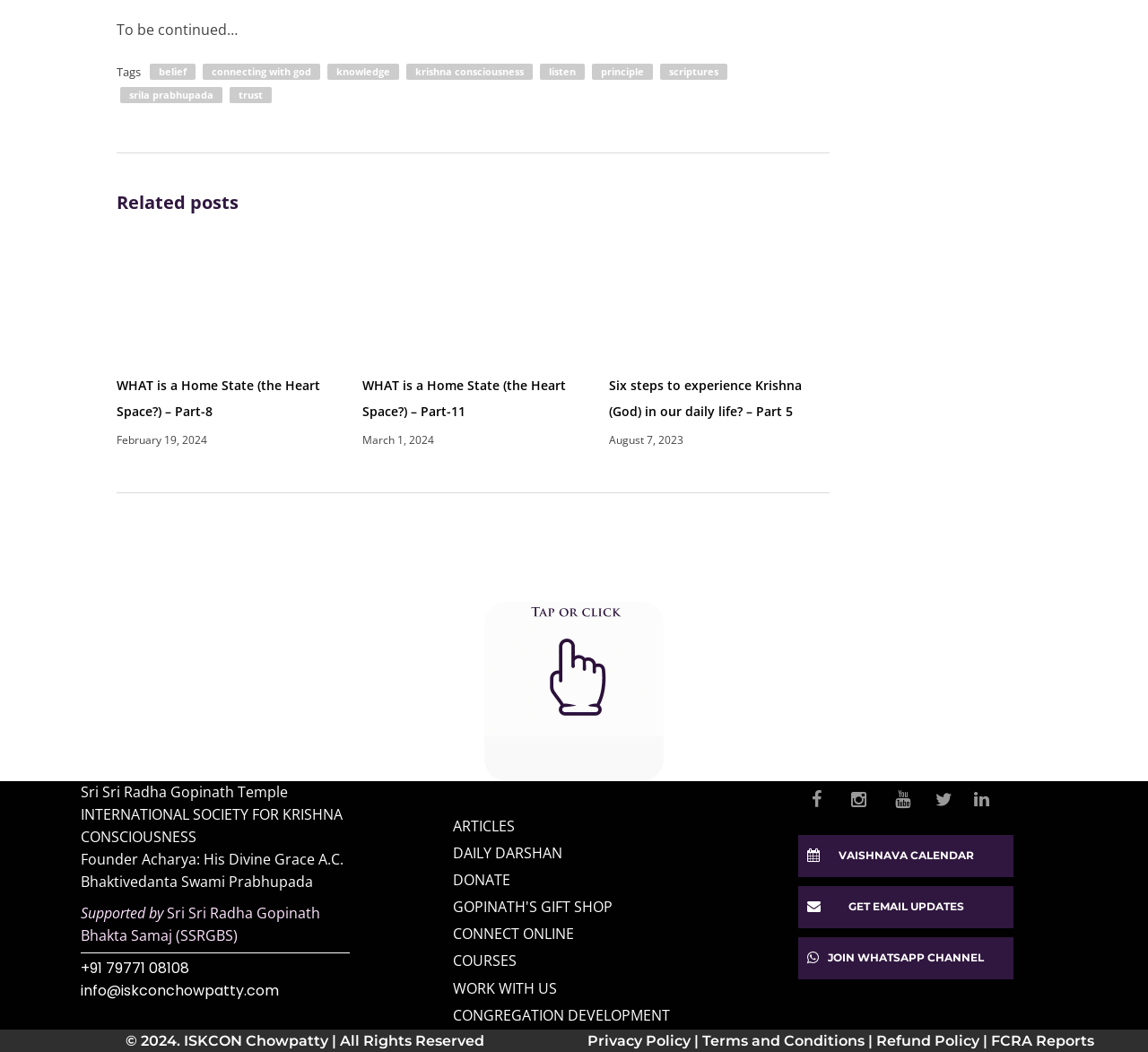Determine the bounding box for the UI element described here: "CONNECT ONLINE".

[0.383, 0.875, 0.617, 0.901]